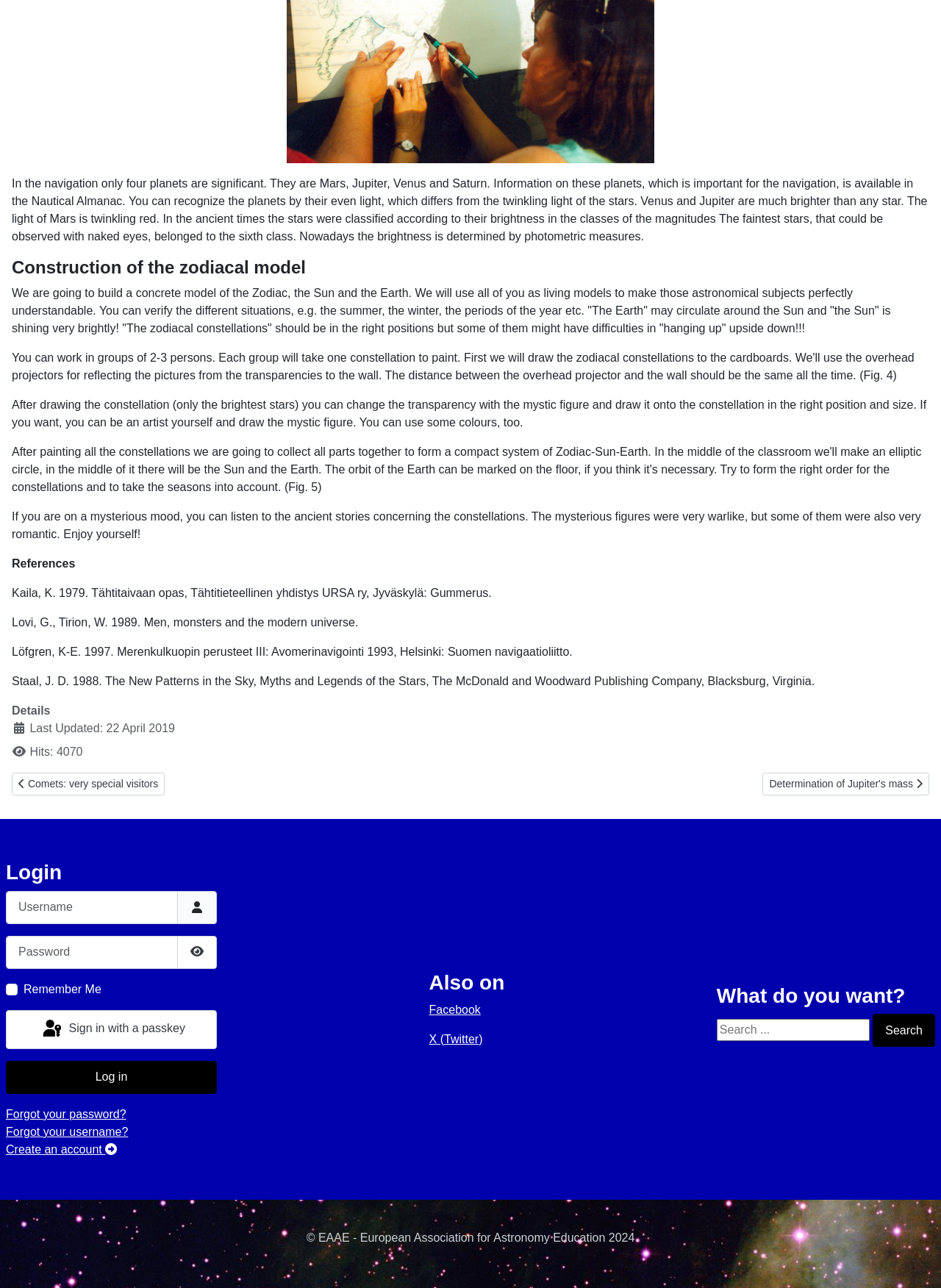What is the purpose of building a zodiacal model?
Answer briefly with a single word or phrase based on the image.

To make astronomical subjects understandable